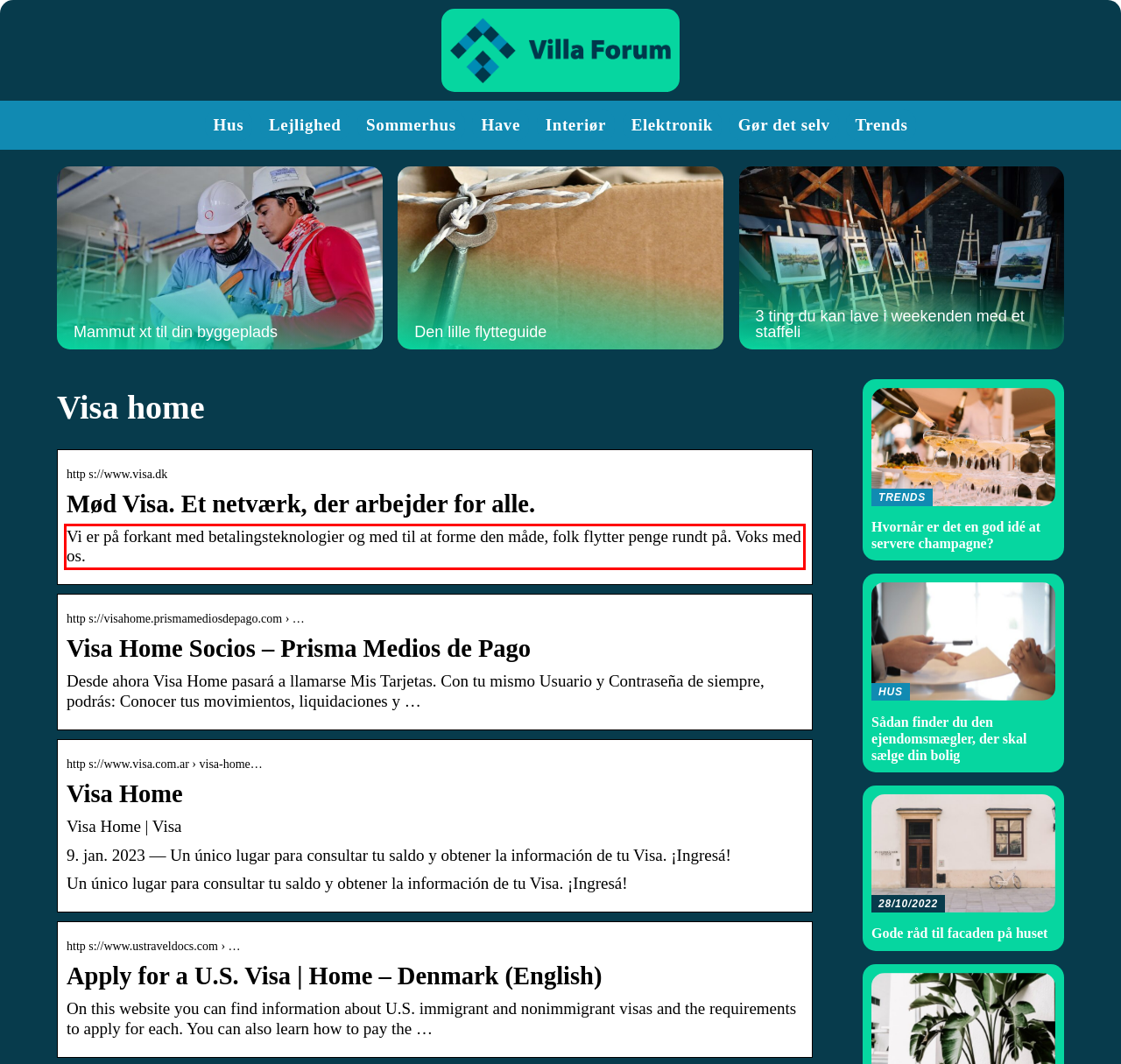Please identify the text within the red rectangular bounding box in the provided webpage screenshot.

Vi er på forkant med betalingsteknologier og med til at forme den måde, folk flytter penge rundt på. Voks med os.